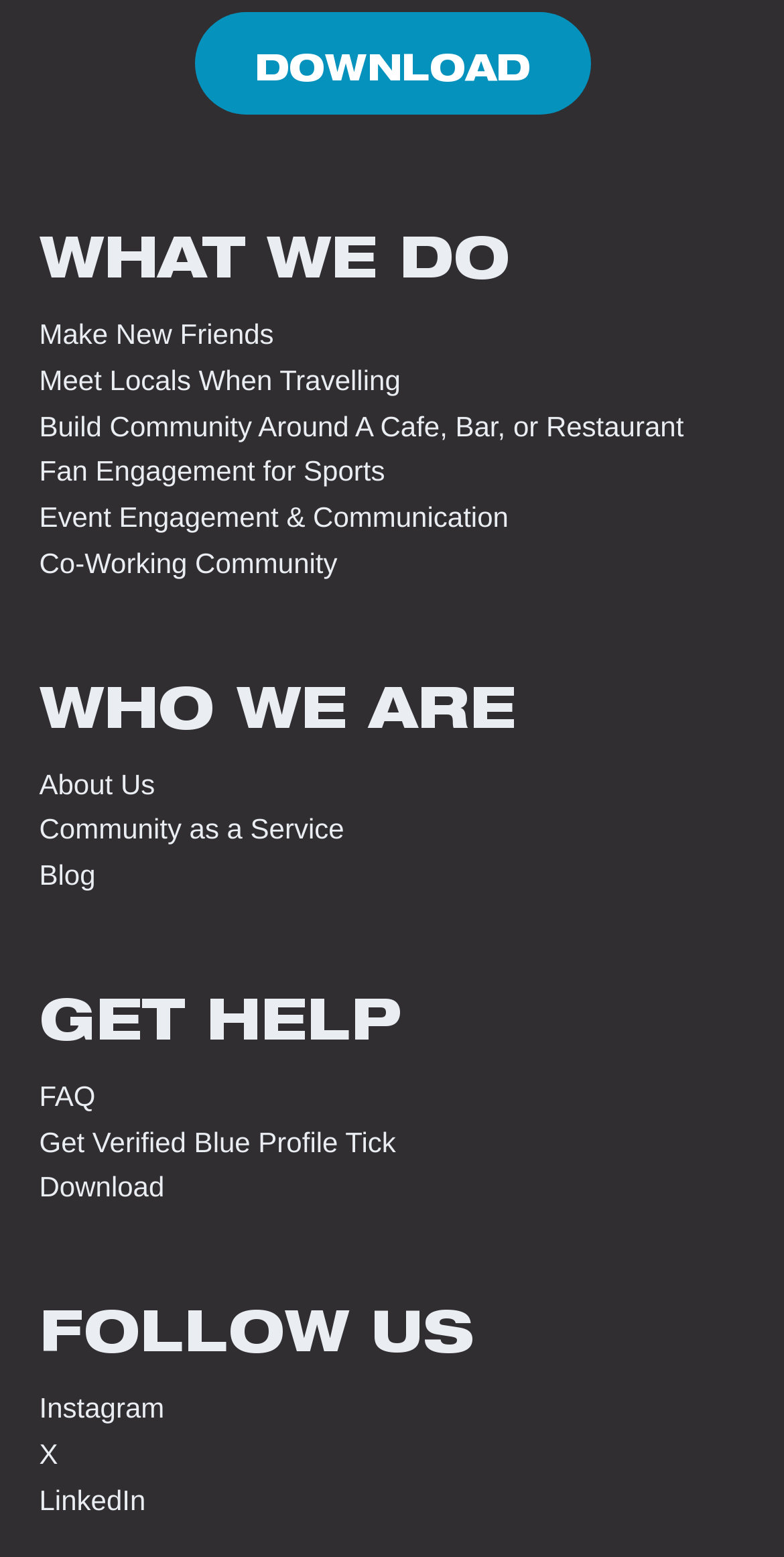Based on the element description Instagram, identify the bounding box of the UI element in the given webpage screenshot. The coordinates should be in the format (top-left x, top-left y, bottom-right x, bottom-right y) and must be between 0 and 1.

[0.05, 0.894, 0.21, 0.914]